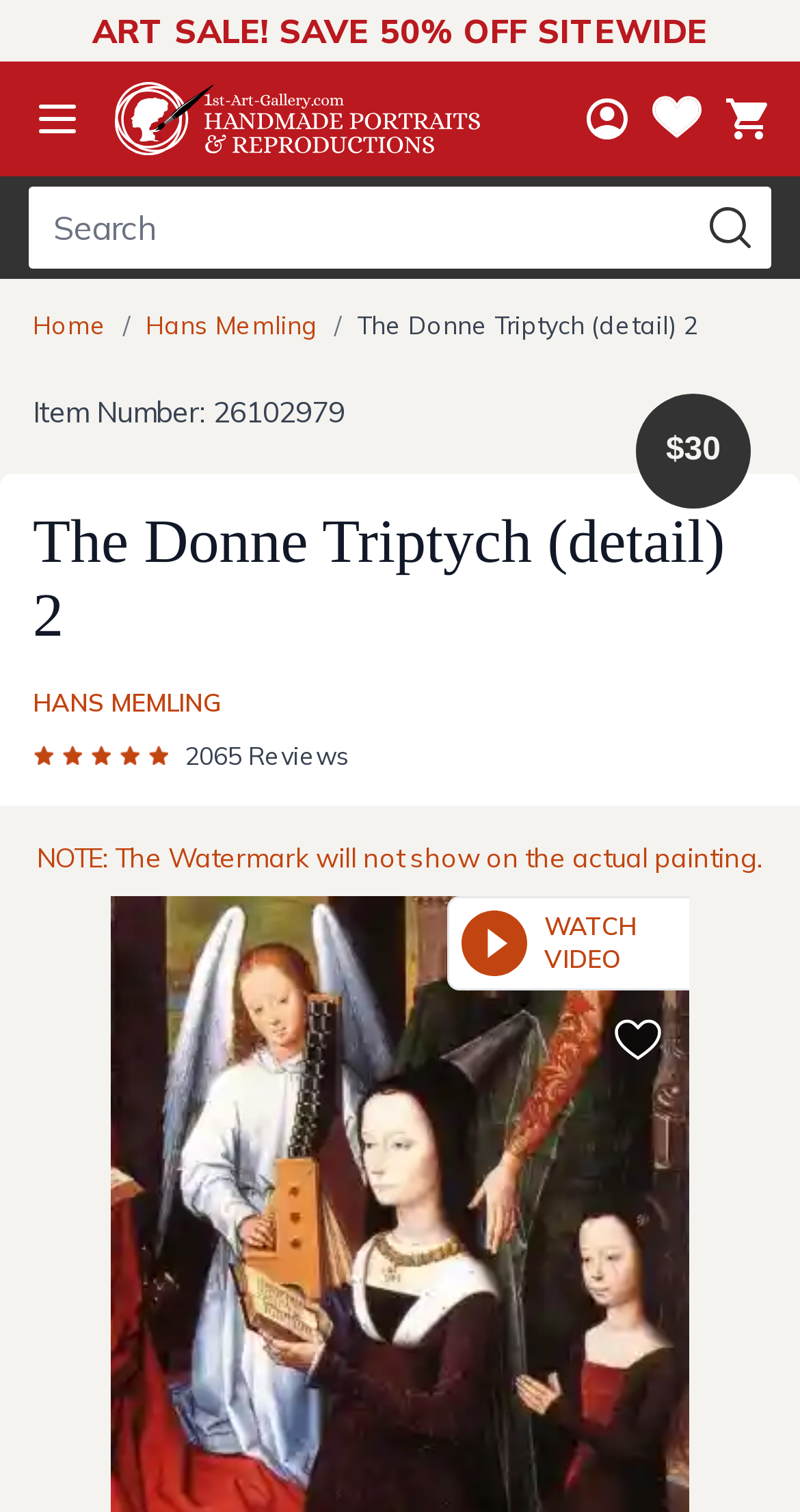Answer the question below using just one word or a short phrase: 
What is the price of the painting?

$30